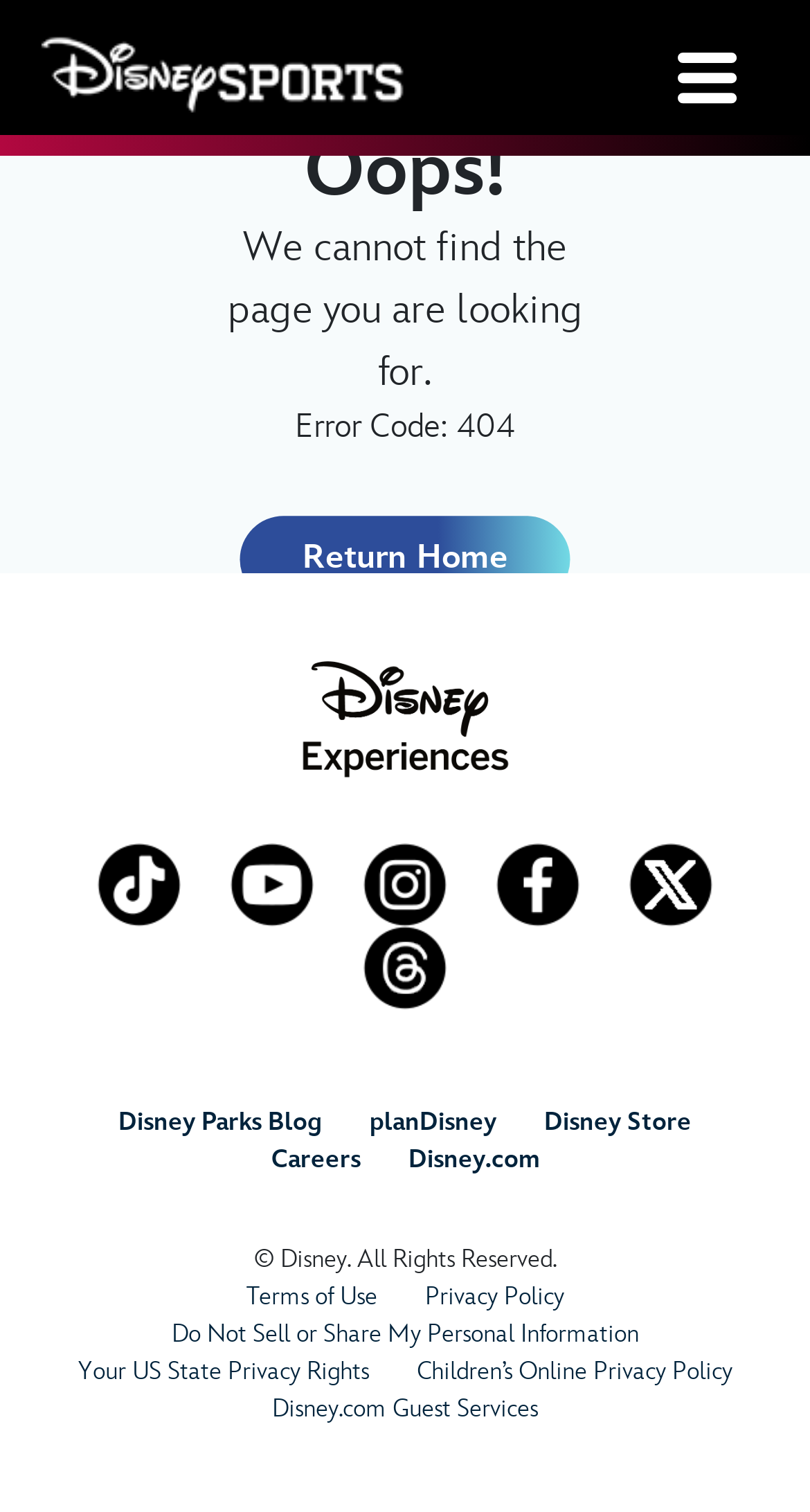Find the bounding box coordinates for the HTML element described in this sentence: "Return Home". Provide the coordinates as four float numbers between 0 and 1, in the format [left, top, right, bottom].

[0.296, 0.341, 0.704, 0.398]